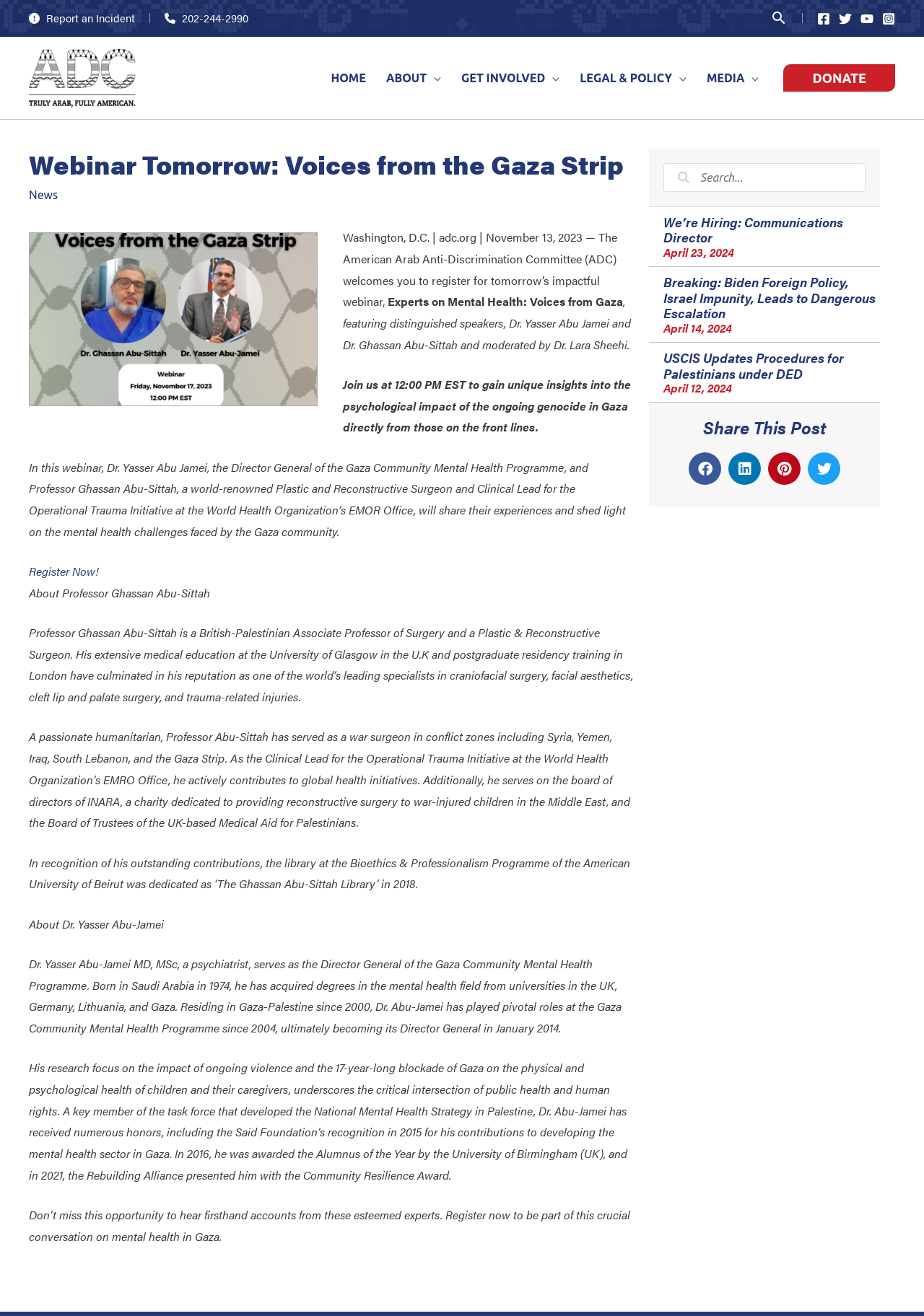From the webpage screenshot, identify the region described by alt="ADC". Provide the bounding box coordinates as (top-left x, top-left y, bottom-right x, bottom-right y), with each value being a floating point number between 0 and 1.

[0.031, 0.053, 0.148, 0.063]